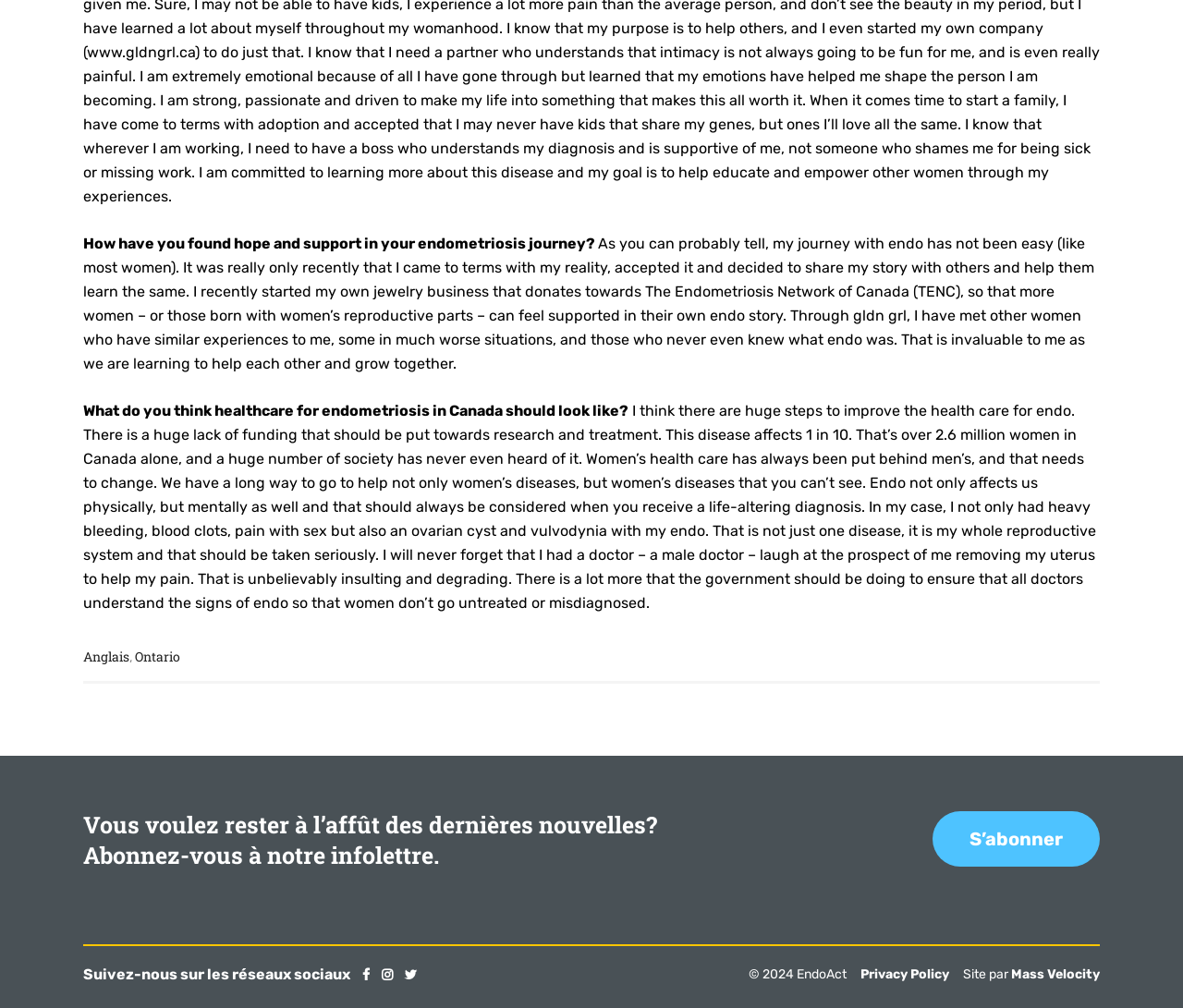What social media platforms can you follow the author on?
Please ensure your answer is as detailed and informative as possible.

The webpage provides links to follow the author on multiple social media platforms, including Facebook, Twitter, and Instagram, represented by their respective icons.